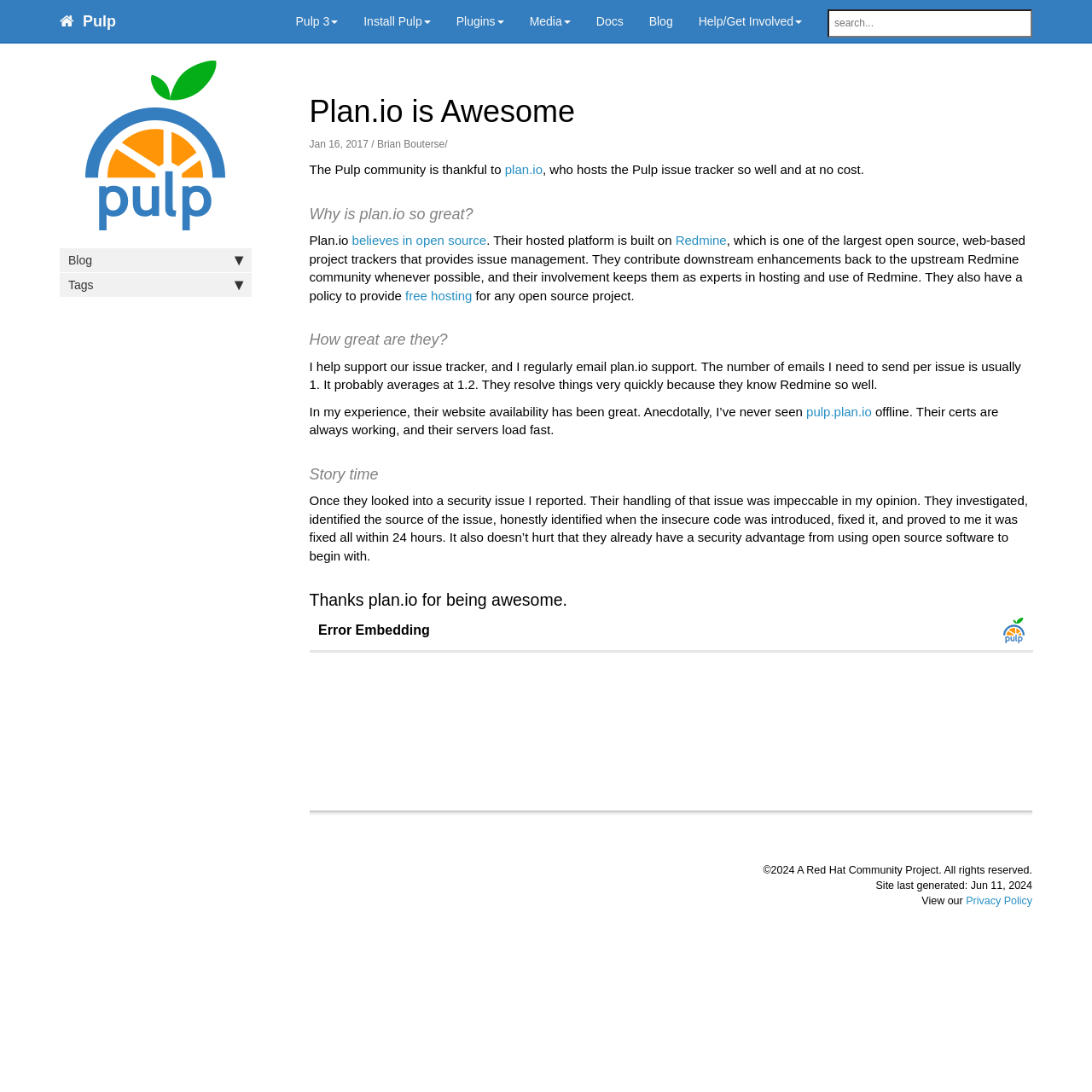Can you give a detailed response to the following question using the information from the image? What is the policy of plan.io regarding open source projects?

The answer can be found in the article section of the webpage, where it is mentioned that 'They also have a policy to provide free hosting for any open source project.'